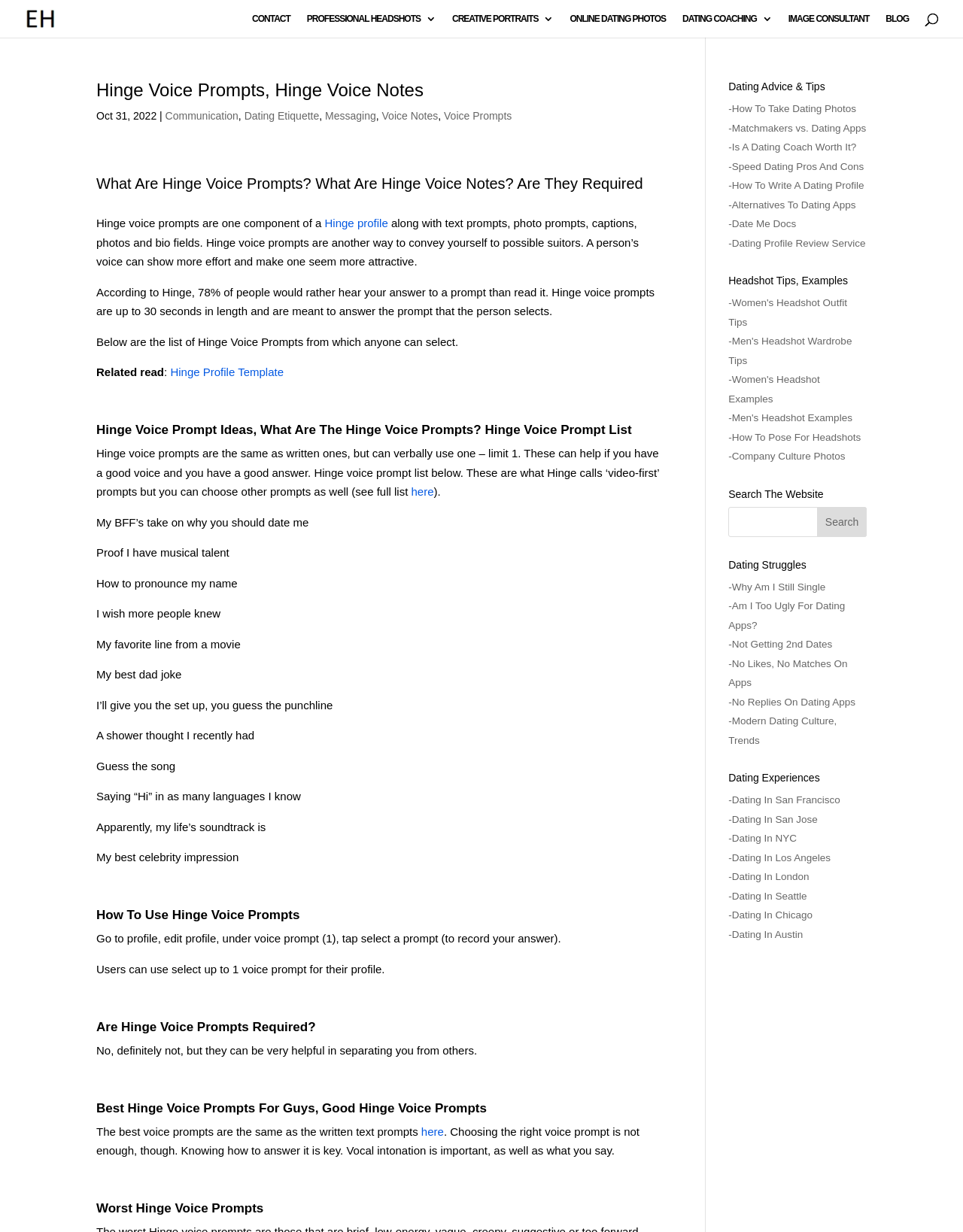Extract the top-level heading from the webpage and provide its text.

Hinge Voice Prompts, Hinge Voice Notes